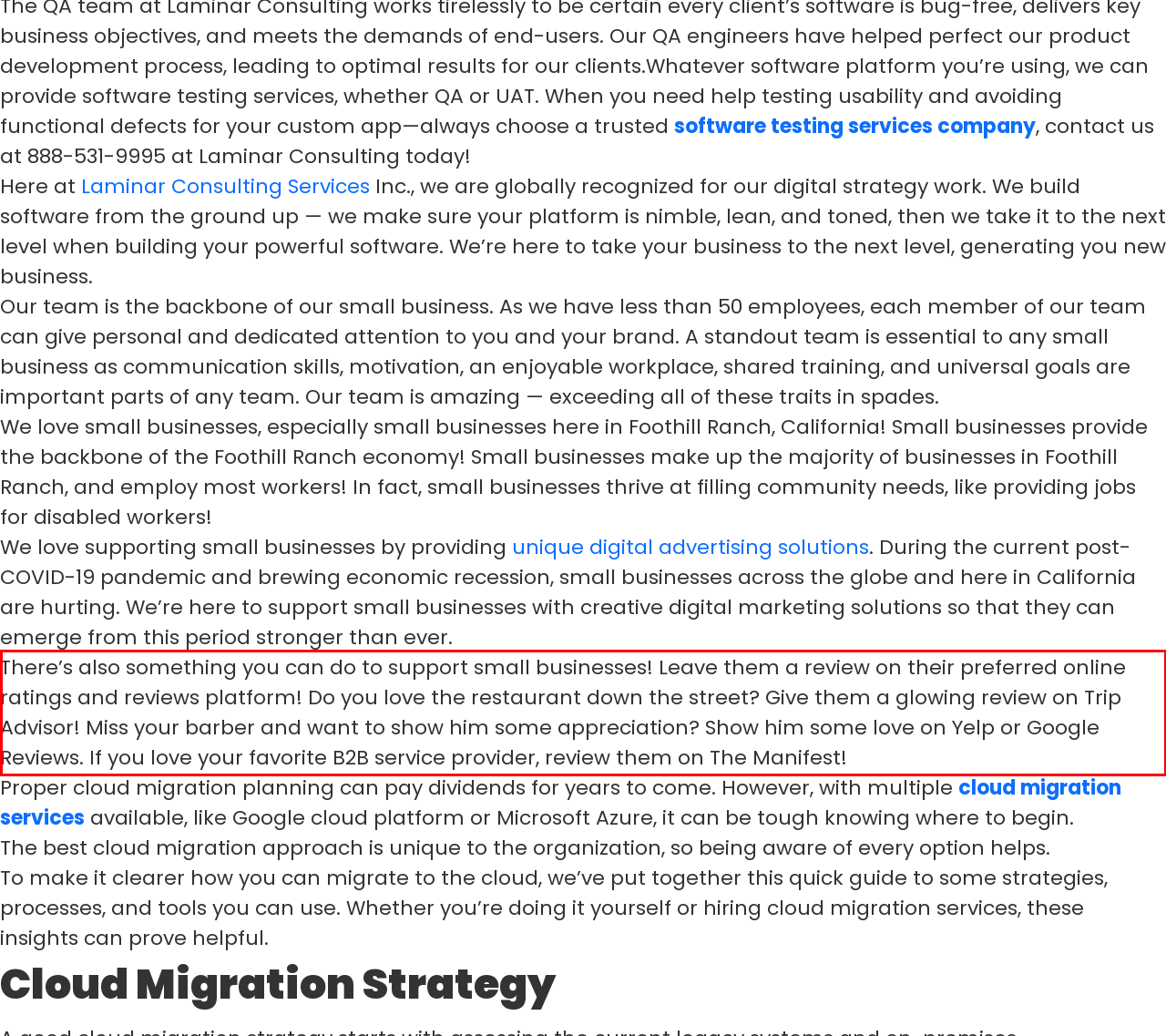Given a screenshot of a webpage containing a red rectangle bounding box, extract and provide the text content found within the red bounding box.

There’s also something you can do to support small businesses! Leave them a review on their preferred online ratings and reviews platform! Do you love the restaurant down the street? Give them a glowing review on Trip Advisor! Miss your barber and want to show him some appreciation? Show him some love on Yelp or Google Reviews. If you love your favorite B2B service provider, review them on The Manifest!